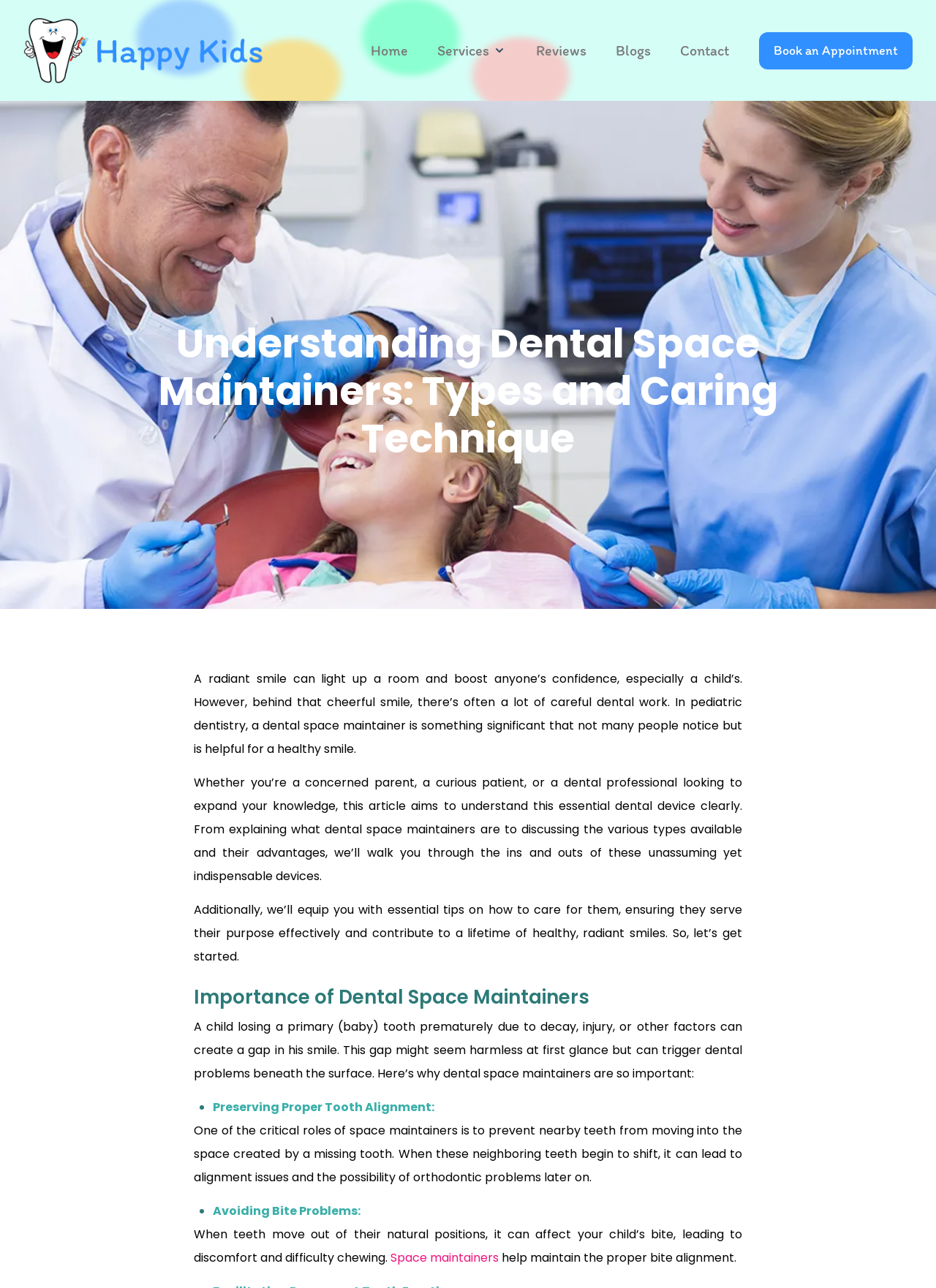Can you show the bounding box coordinates of the region to click on to complete the task described in the instruction: "Go to Blogs"?

[0.658, 0.031, 0.695, 0.048]